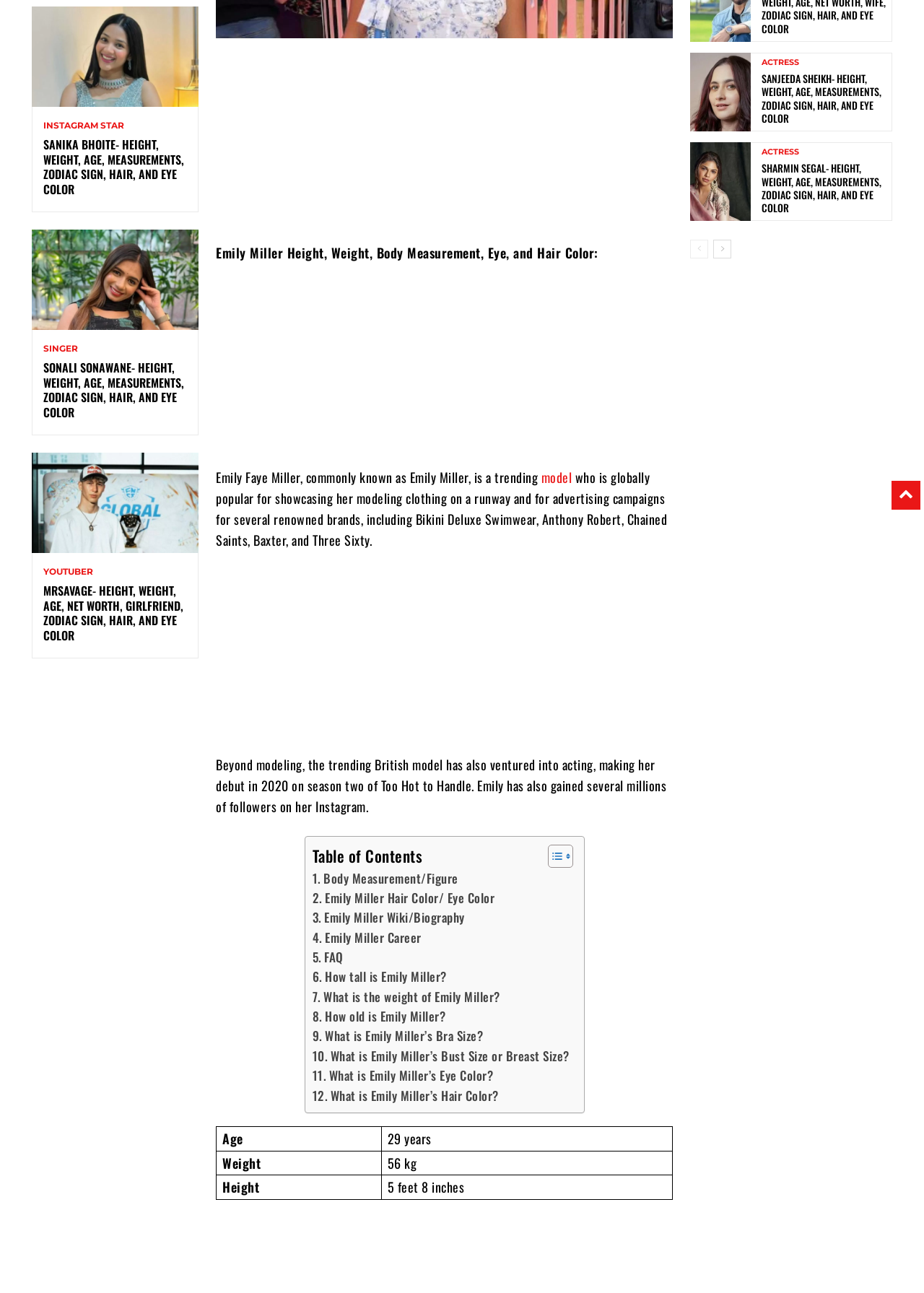Provide the bounding box coordinates of the HTML element described by the text: "How old is Emily Miller?". The coordinates should be in the format [left, top, right, bottom] with values between 0 and 1.

[0.338, 0.778, 0.482, 0.794]